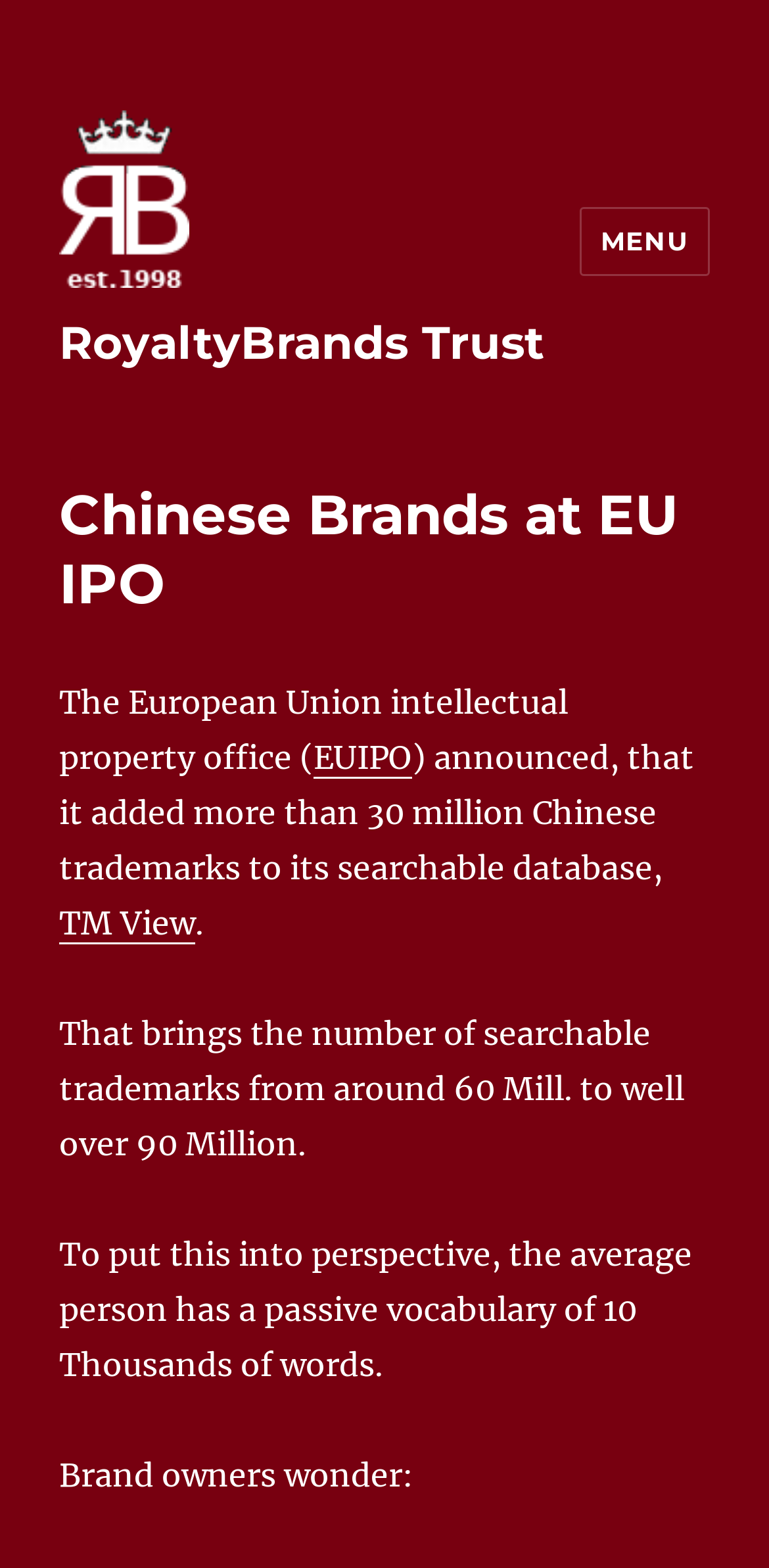Please answer the following question using a single word or phrase: How many Chinese trademarks were added to the database?

30 million